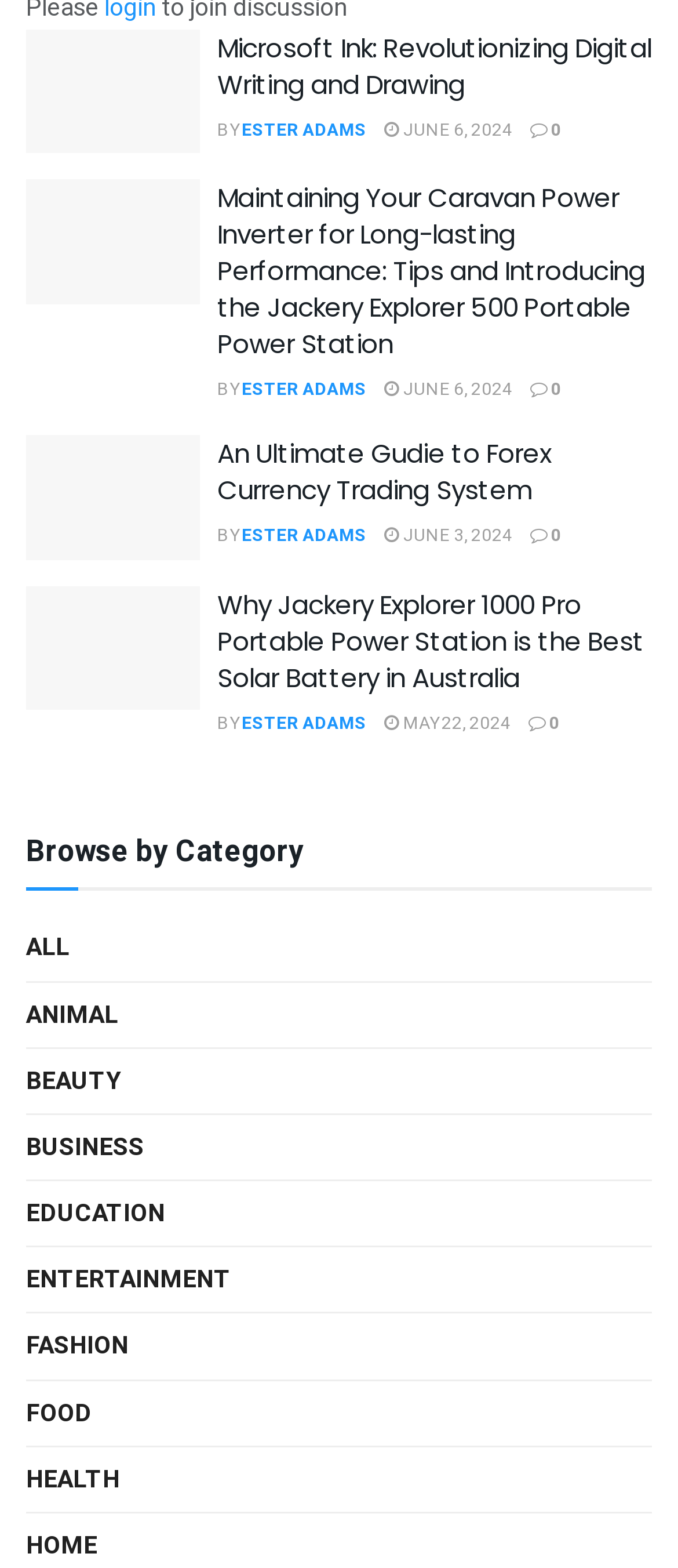Identify the bounding box coordinates necessary to click and complete the given instruction: "Read the article about Microsoft Ink".

[0.038, 0.018, 0.295, 0.098]